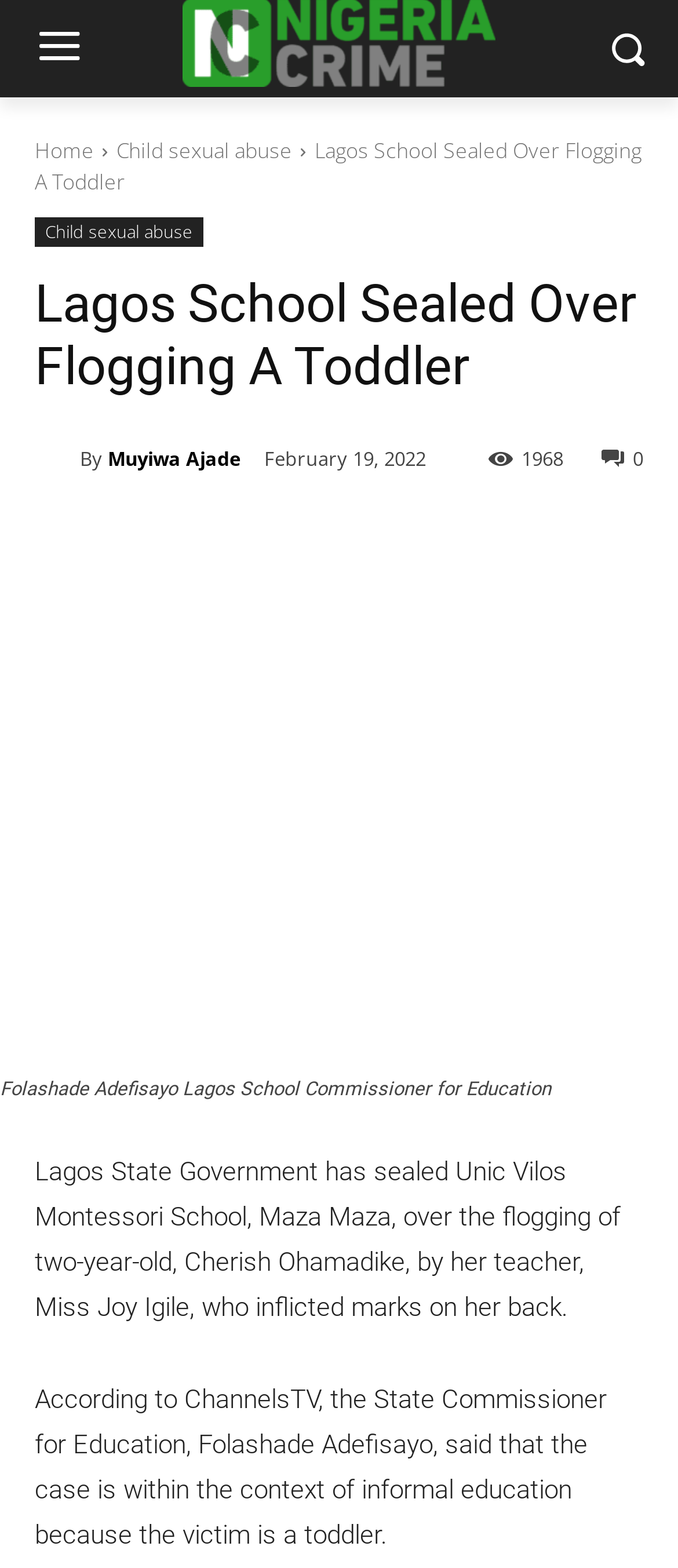Find the bounding box coordinates of the area that needs to be clicked in order to achieve the following instruction: "View the article by Muyiwa Ajade". The coordinates should be specified as four float numbers between 0 and 1, i.e., [left, top, right, bottom].

[0.051, 0.281, 0.118, 0.303]